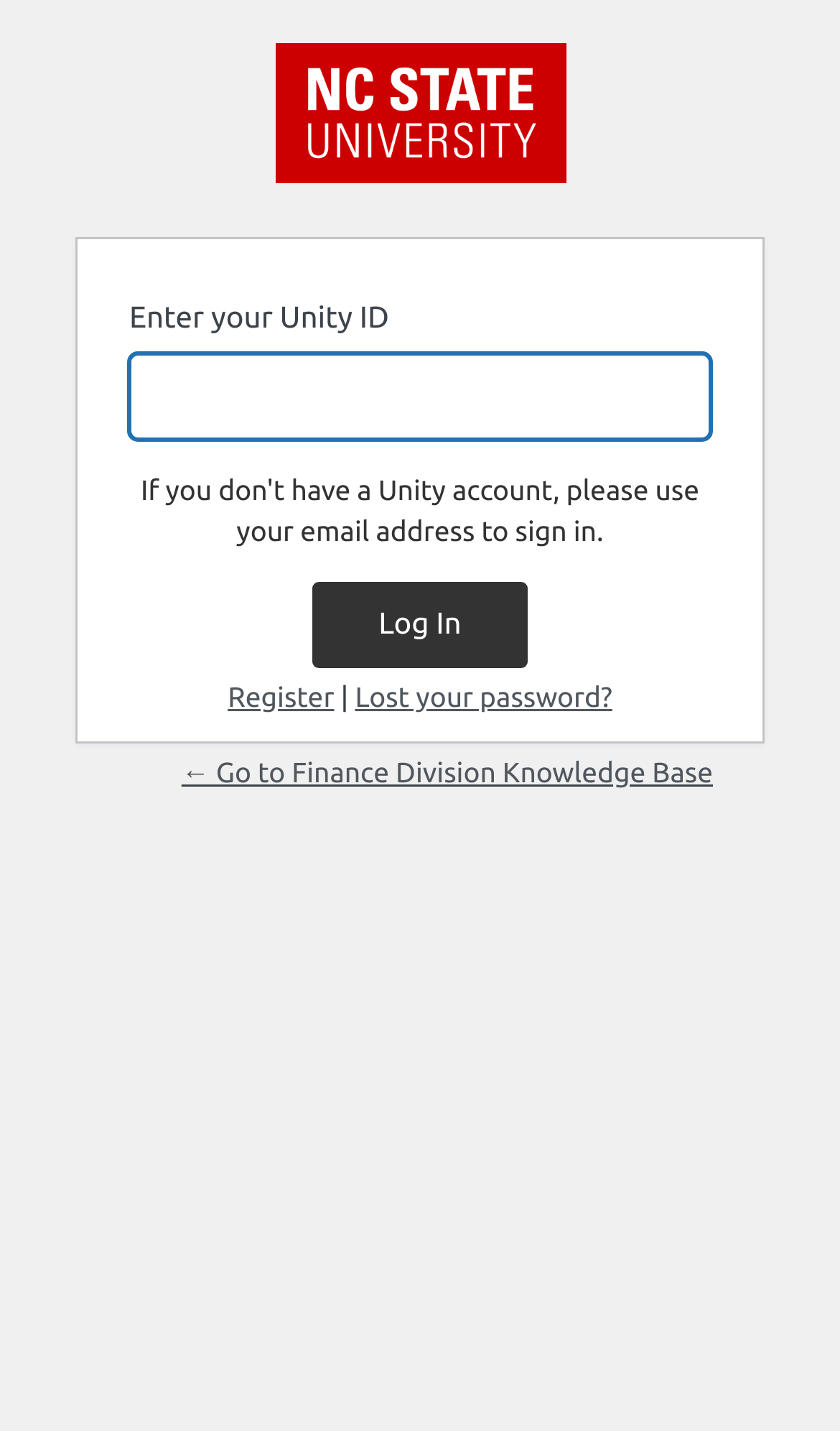What is the name of the university associated with this webpage?
Please look at the screenshot and answer using one word or phrase.

NC State University